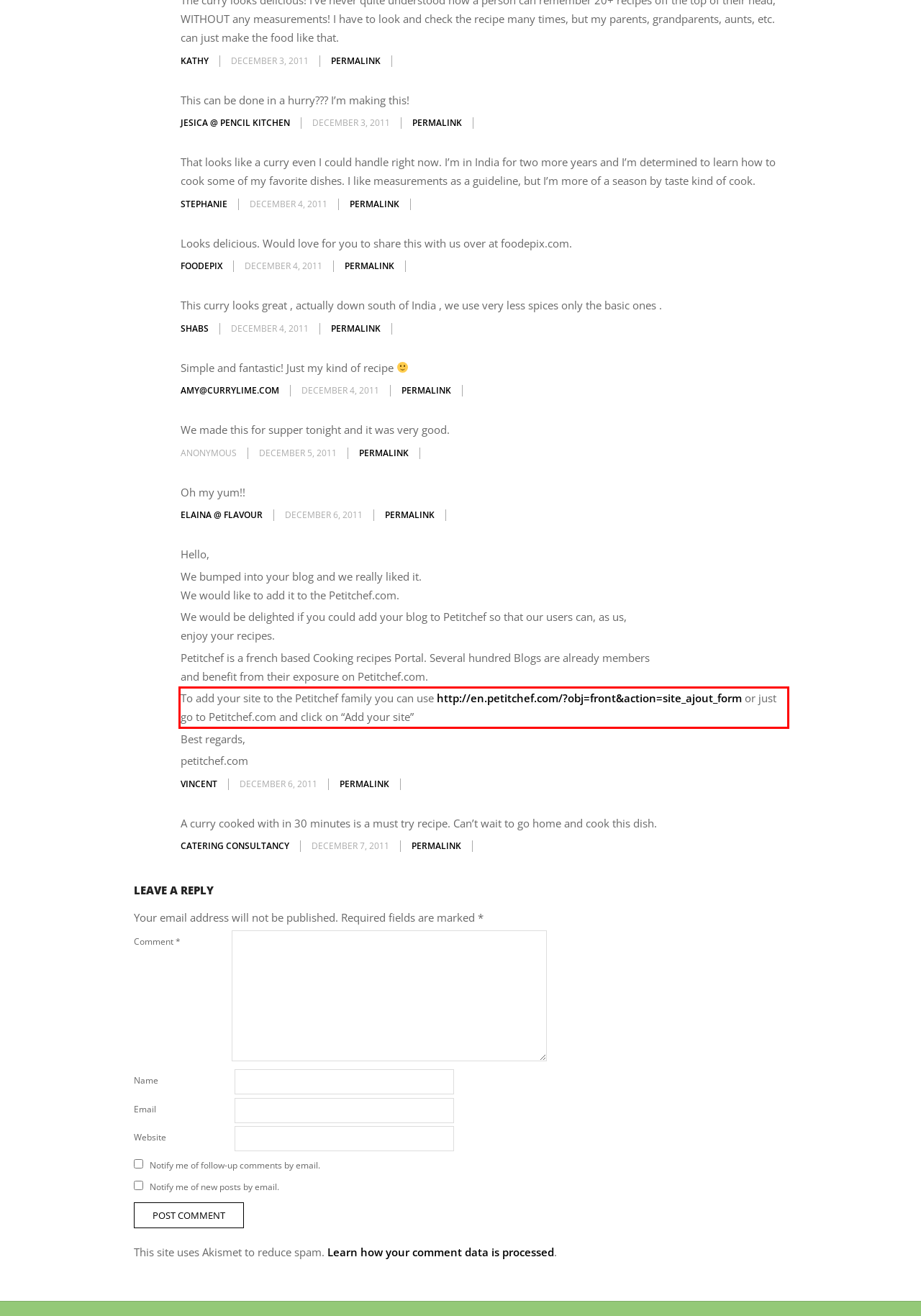Review the webpage screenshot provided, and perform OCR to extract the text from the red bounding box.

To add your site to the Petitchef family you can use http://en.petitchef.com/?obj=front&action=site_ajout_form or just go to Petitchef.com and click on “Add your site”